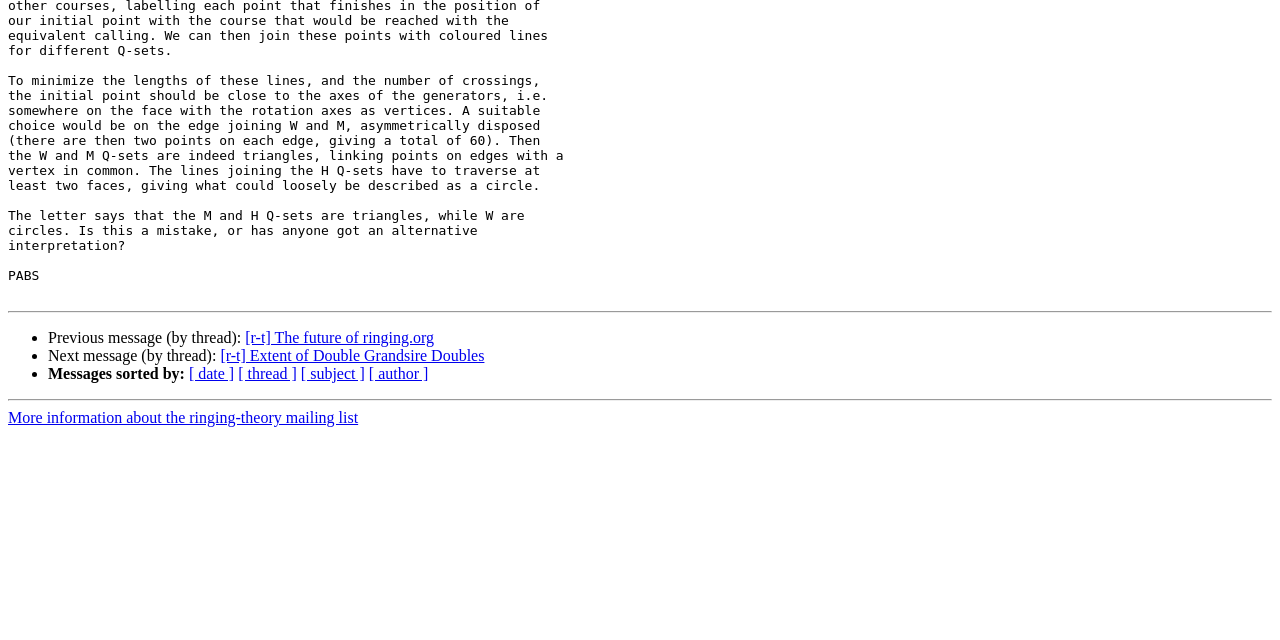Find the bounding box of the UI element described as follows: "[ subject ]".

[0.235, 0.571, 0.285, 0.598]